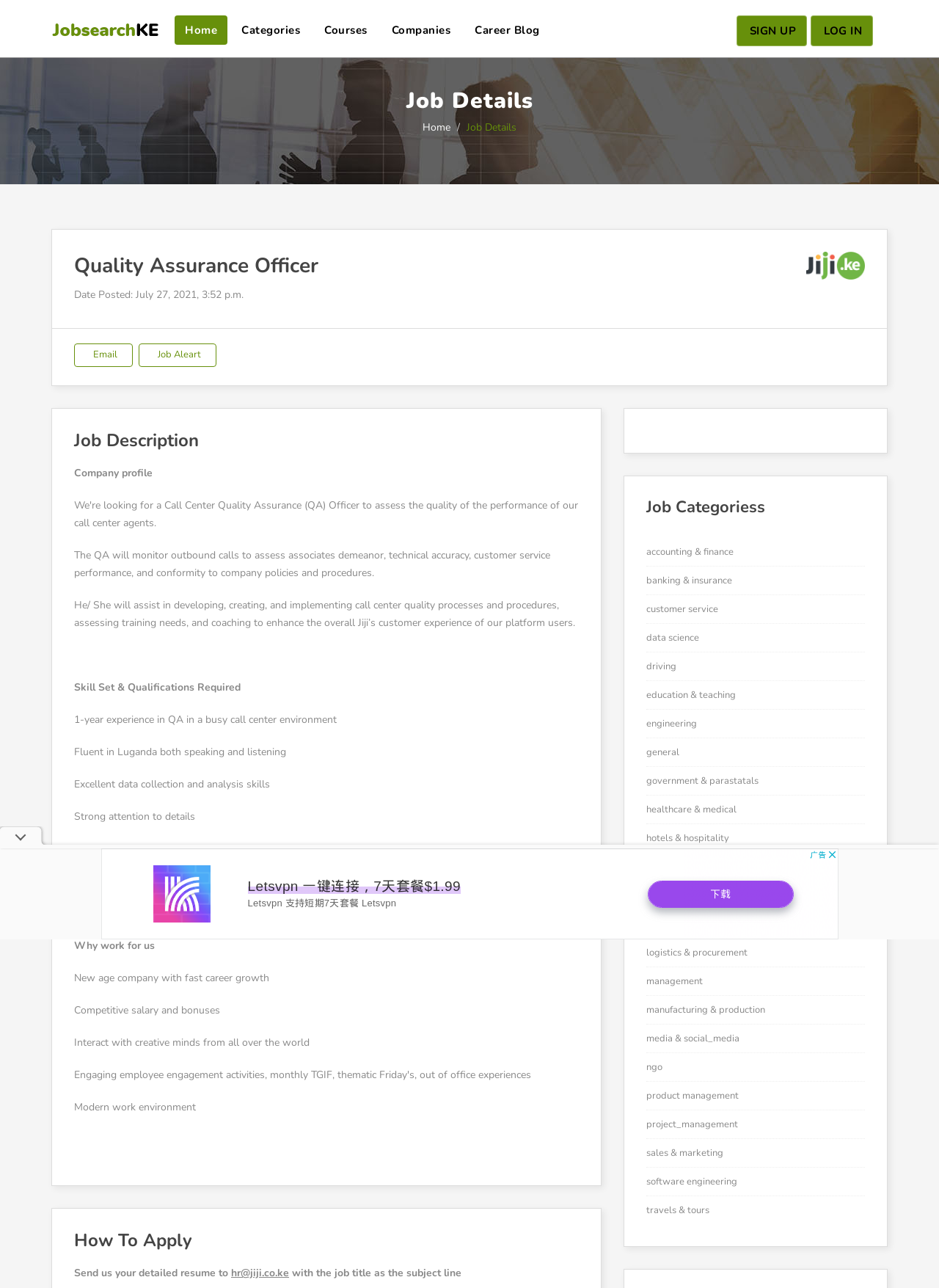Please identify the bounding box coordinates of where to click in order to follow the instruction: "Click on the 'Job Alert' link".

[0.148, 0.267, 0.23, 0.285]